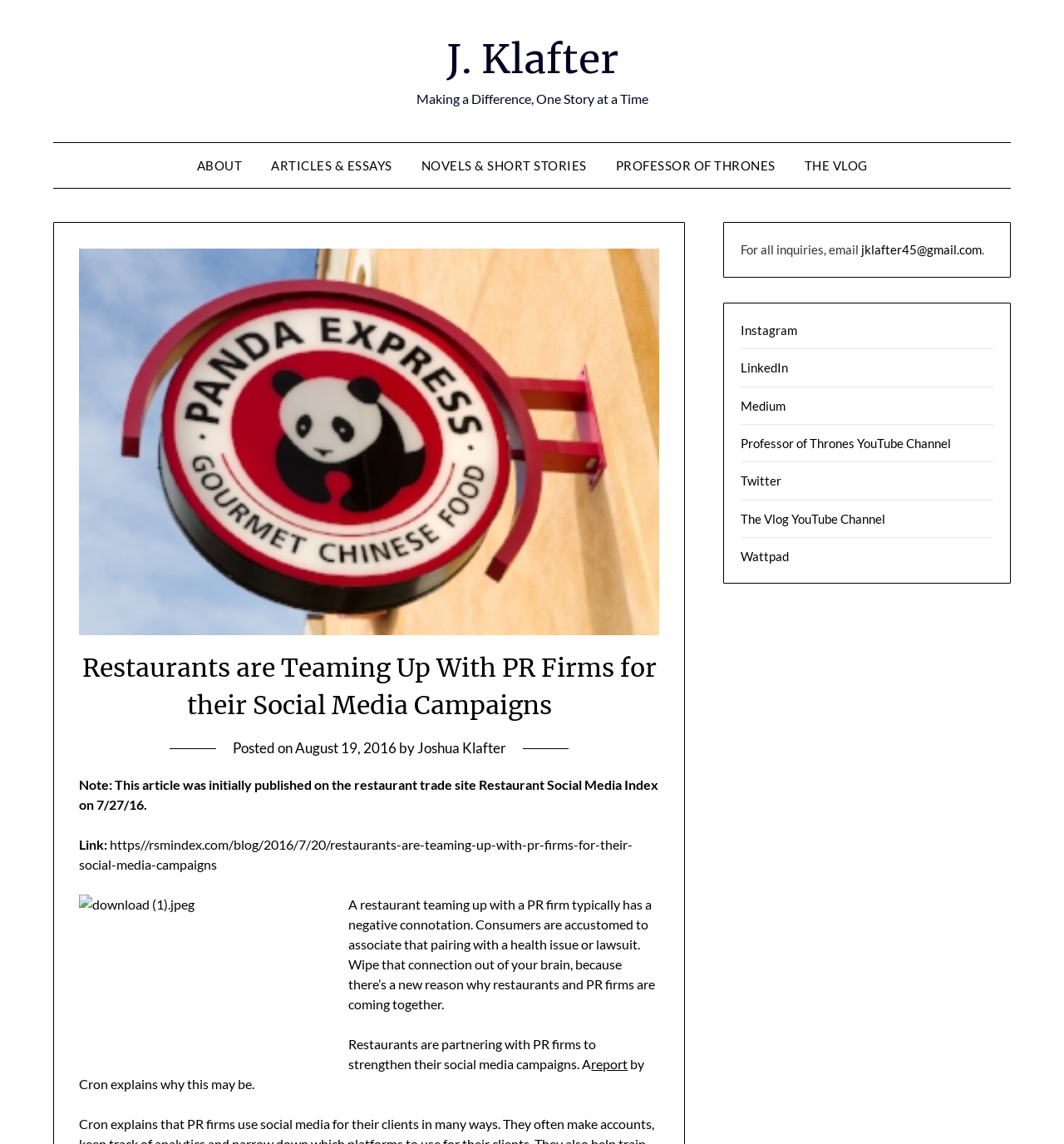Determine the bounding box coordinates of the section I need to click to execute the following instruction: "Open the ARTICLES & ESSAYS page". Provide the coordinates as four float numbers between 0 and 1, i.e., [left, top, right, bottom].

[0.242, 0.125, 0.381, 0.165]